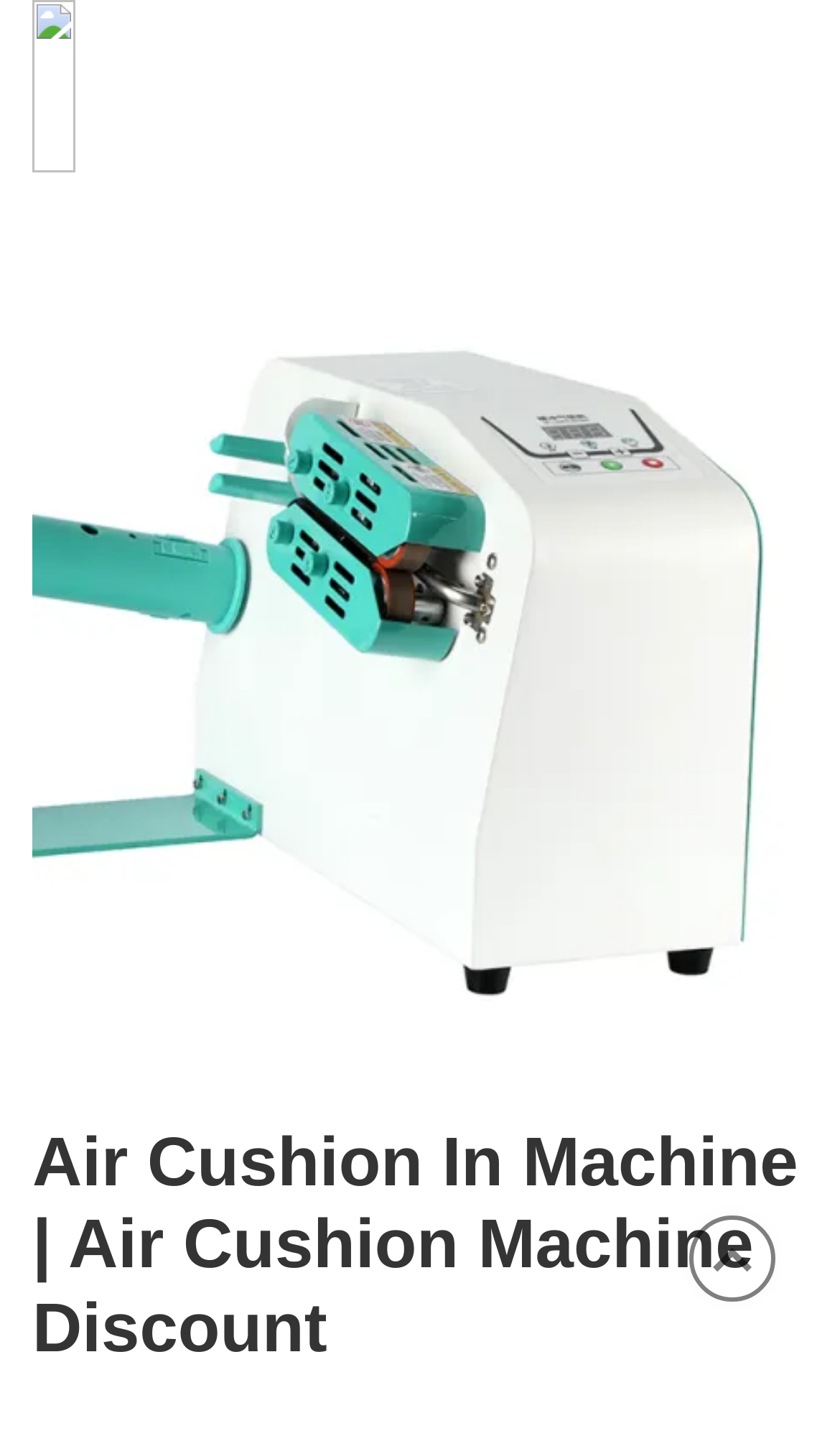For the given element description aria-label="Open menu", determine the bounding box coordinates of the UI element. The coordinates should follow the format (top-left x, top-left y, bottom-right x, bottom-right y) and be within the range of 0 to 1.

None